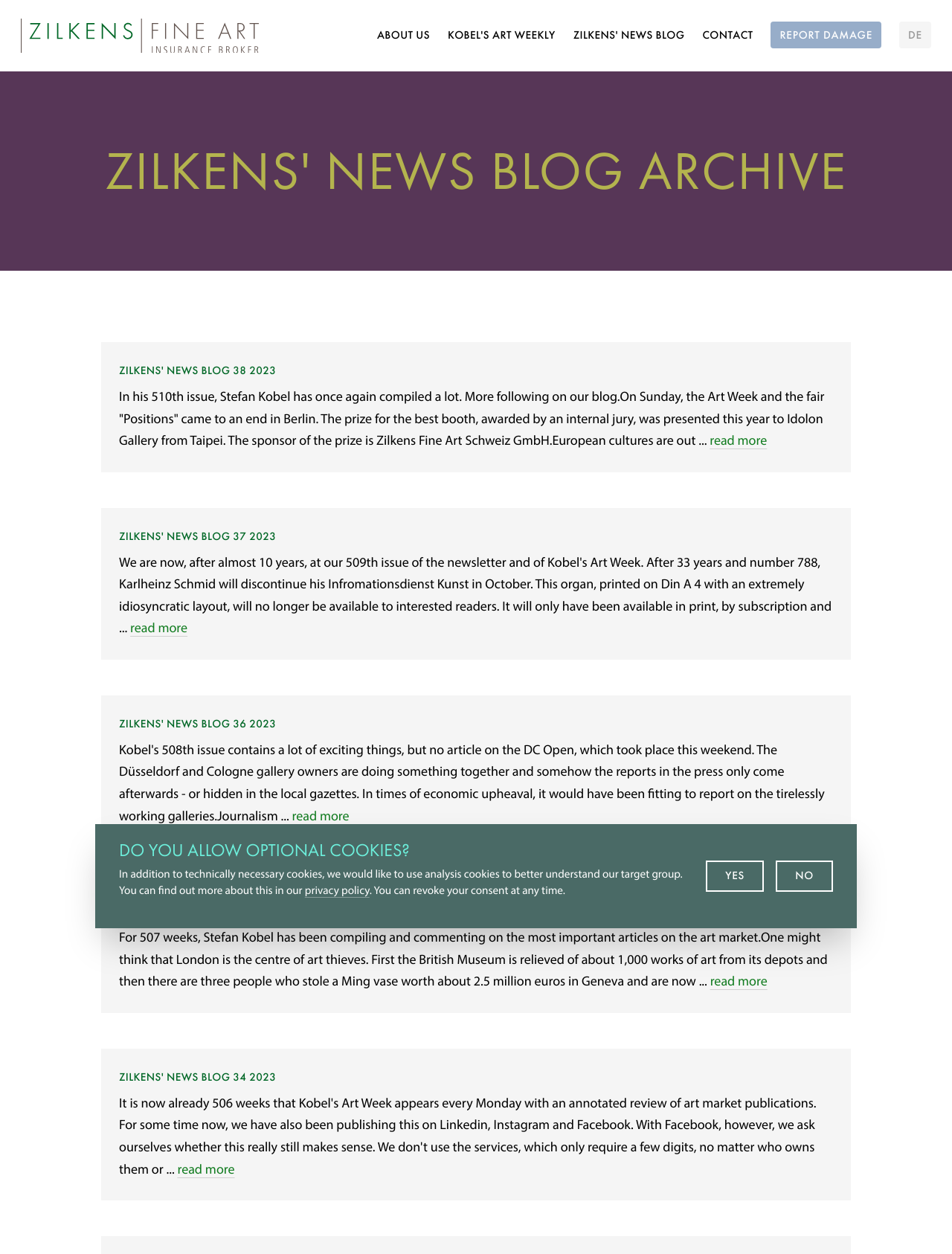Please locate the bounding box coordinates of the element's region that needs to be clicked to follow the instruction: "Read more about ZILKENS' NEWS BLOG 38 2023". The bounding box coordinates should be provided as four float numbers between 0 and 1, i.e., [left, top, right, bottom].

[0.745, 0.344, 0.806, 0.358]